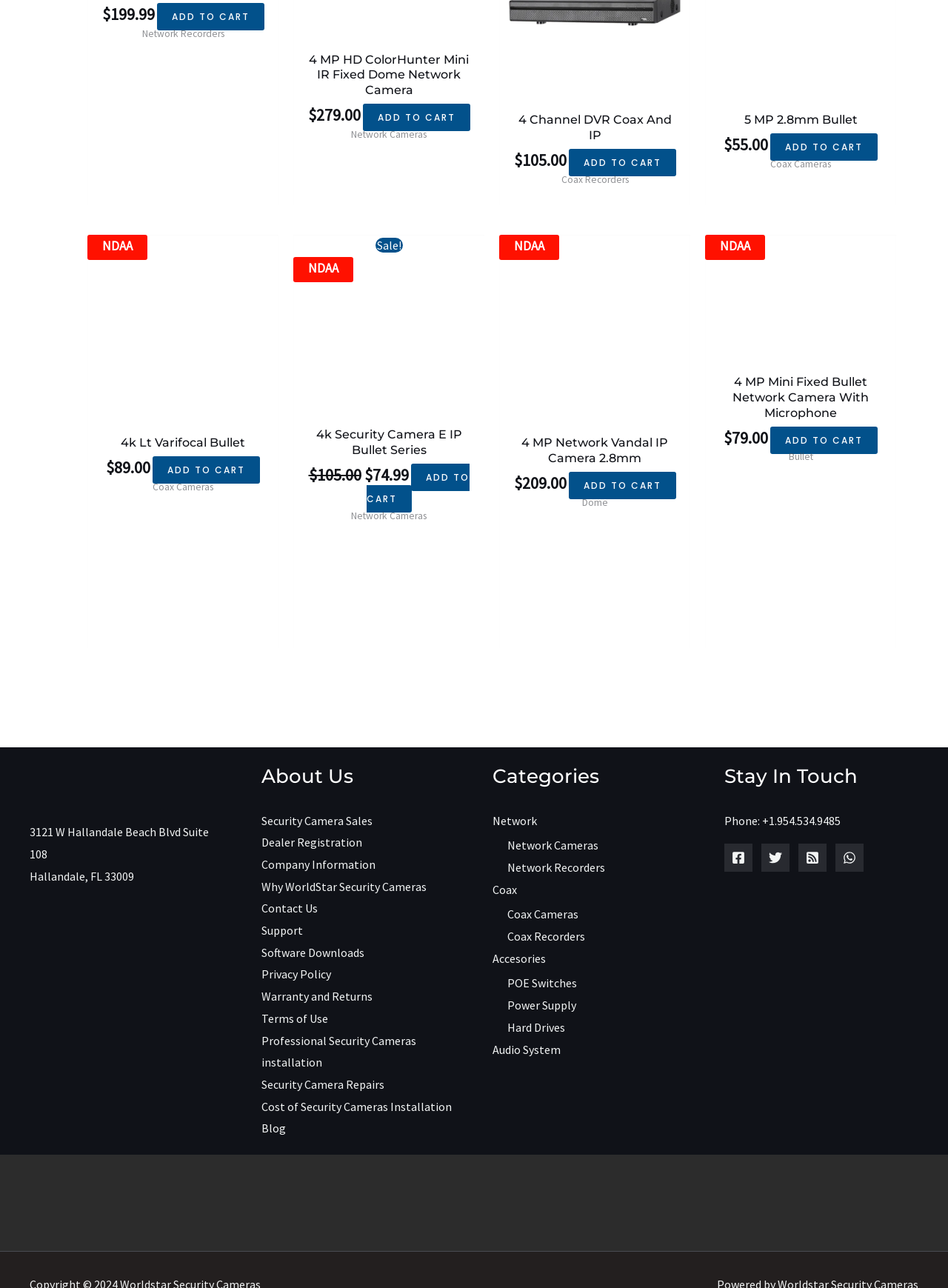Highlight the bounding box coordinates of the element you need to click to perform the following instruction: "Add 4k Security Camera E IP Bullet Series to cart."

[0.386, 0.36, 0.495, 0.398]